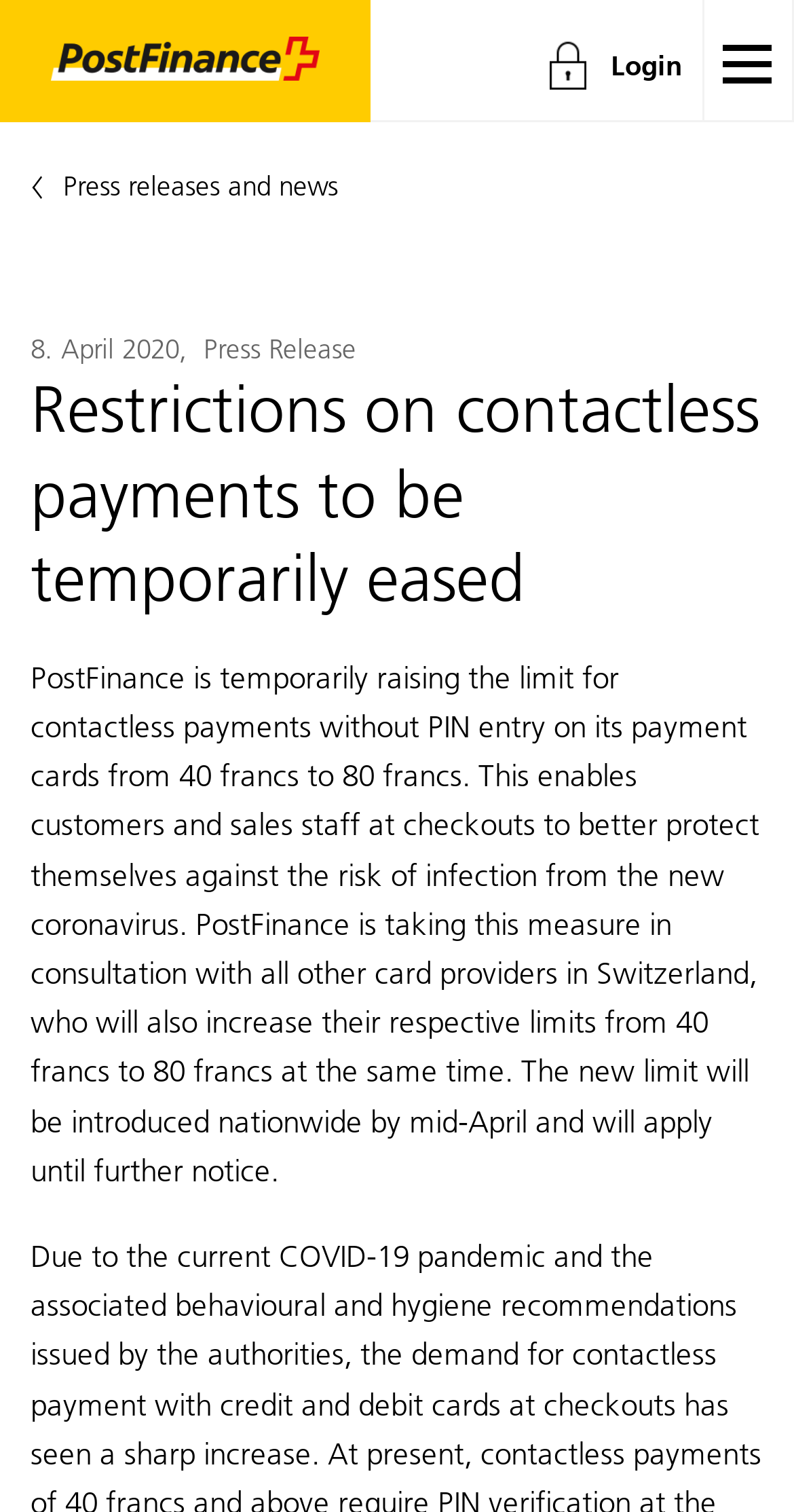Give a one-word or one-phrase response to the question: 
Why is PostFinance increasing the limit for contactless payments?

To reduce infection risk